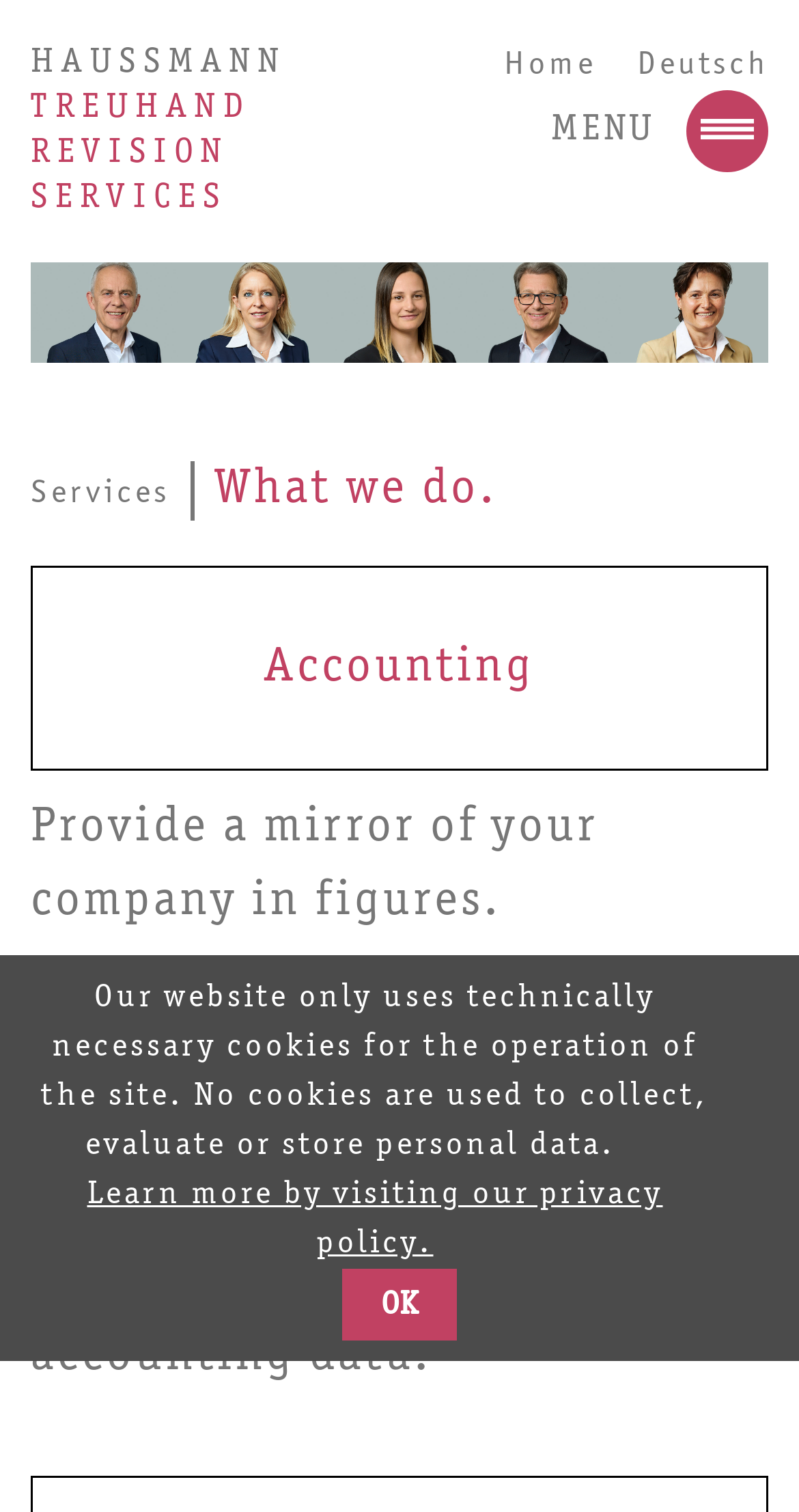Utilize the details in the image to thoroughly answer the following question: What is the company name?

The company name is obtained by reading the static text elements at the top of the webpage, which are 'HAUSSMANN' and 'TREUHAND'.